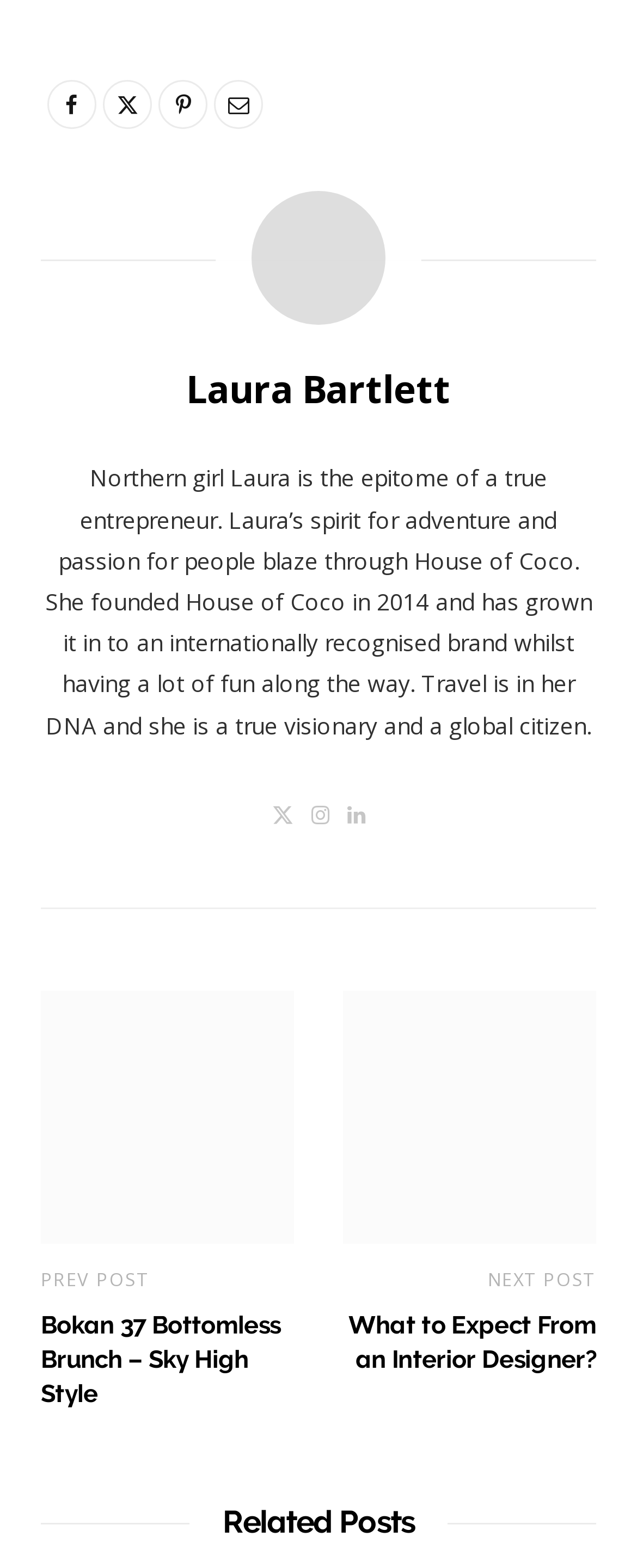Please identify the coordinates of the bounding box that should be clicked to fulfill this instruction: "Read the next post".

[0.766, 0.808, 0.936, 0.823]